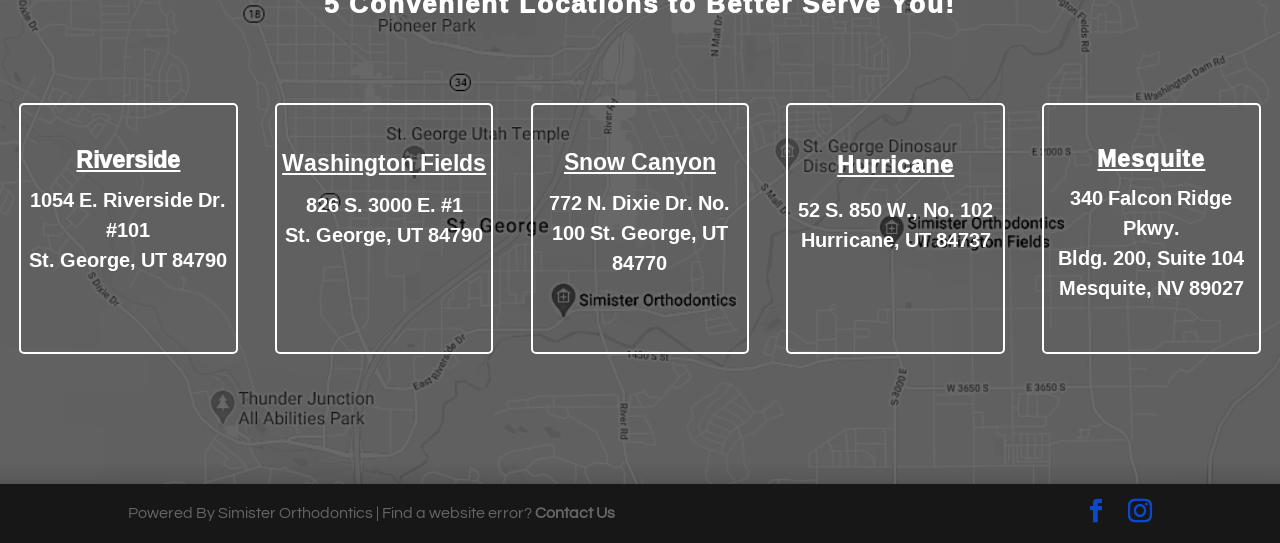How many social media links are at the bottom of the page?
Answer the question with a single word or phrase derived from the image.

2